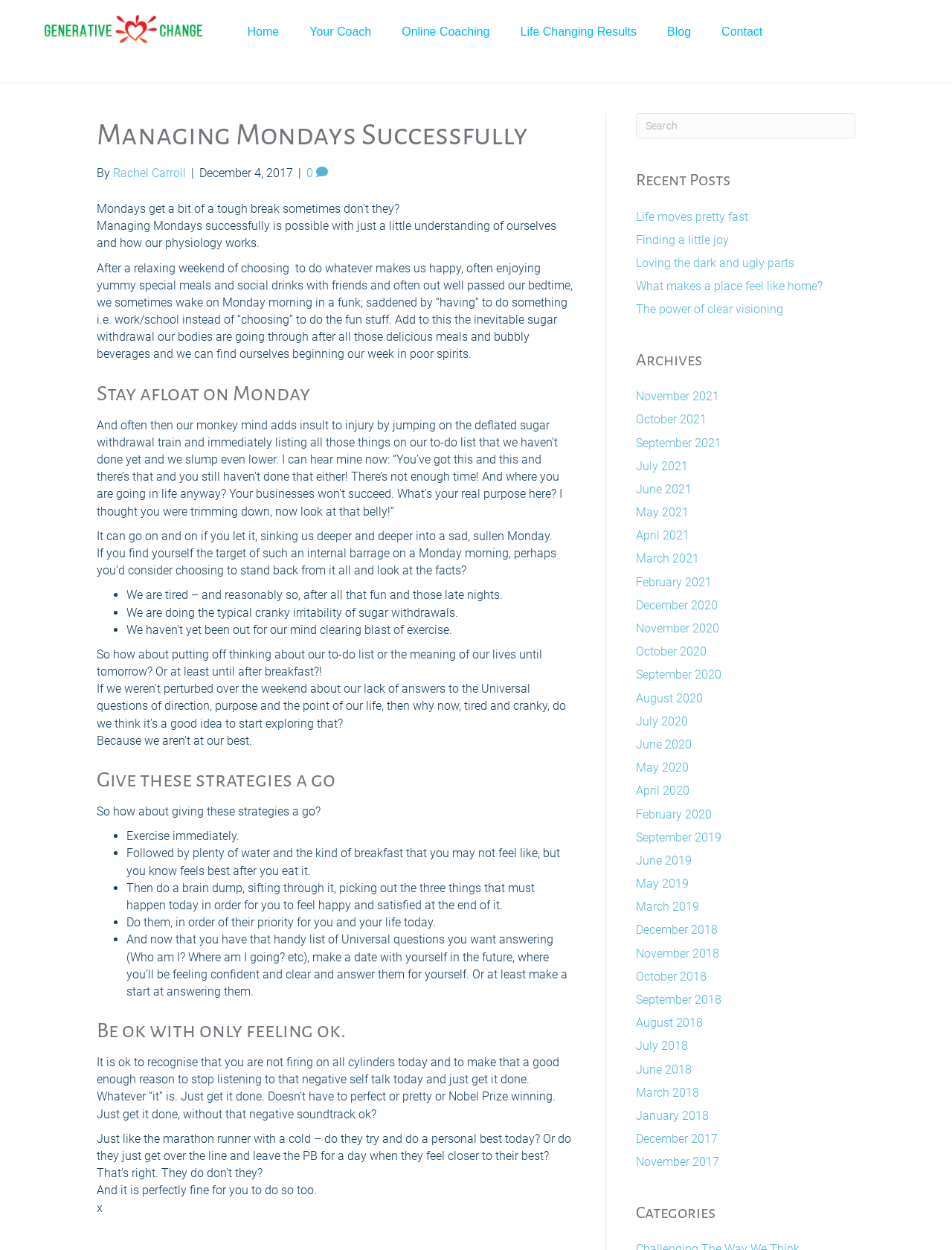Look at the image and write a detailed answer to the question: 
What is the purpose of doing a brain dump on a Monday morning?

The article suggests doing a brain dump to sift through the tasks and pick out the three things that must happen today in order to feel happy and satisfied at the end of the day. This is mentioned in the section 'Give these strategies a go'.